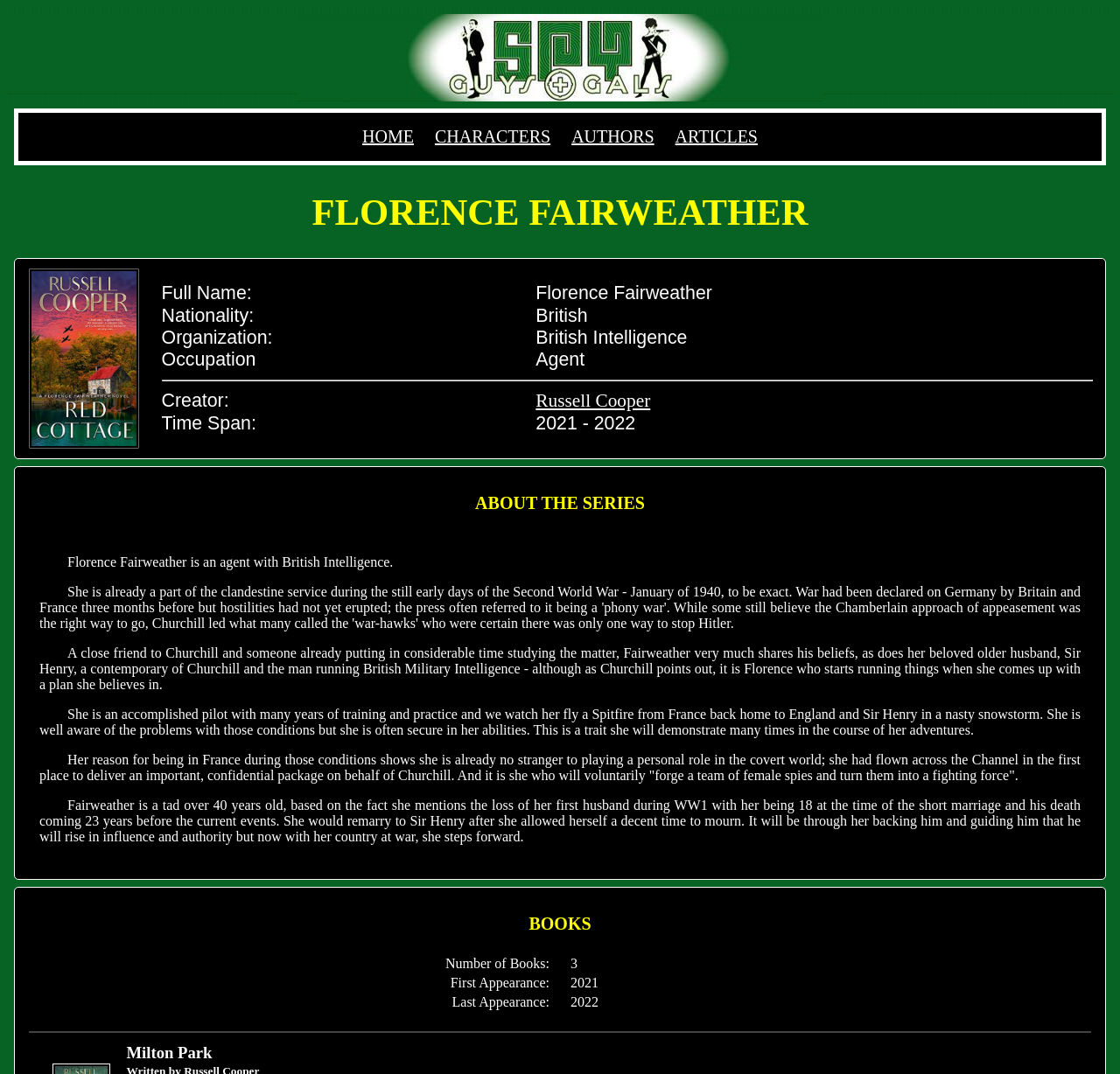What is Florence Fairweather's nationality?
Provide a detailed and well-explained answer to the question.

According to the webpage, Florence Fairweather's nationality is British, which is mentioned in the table under the 'FLORENCE FAIRWEATHER' heading.